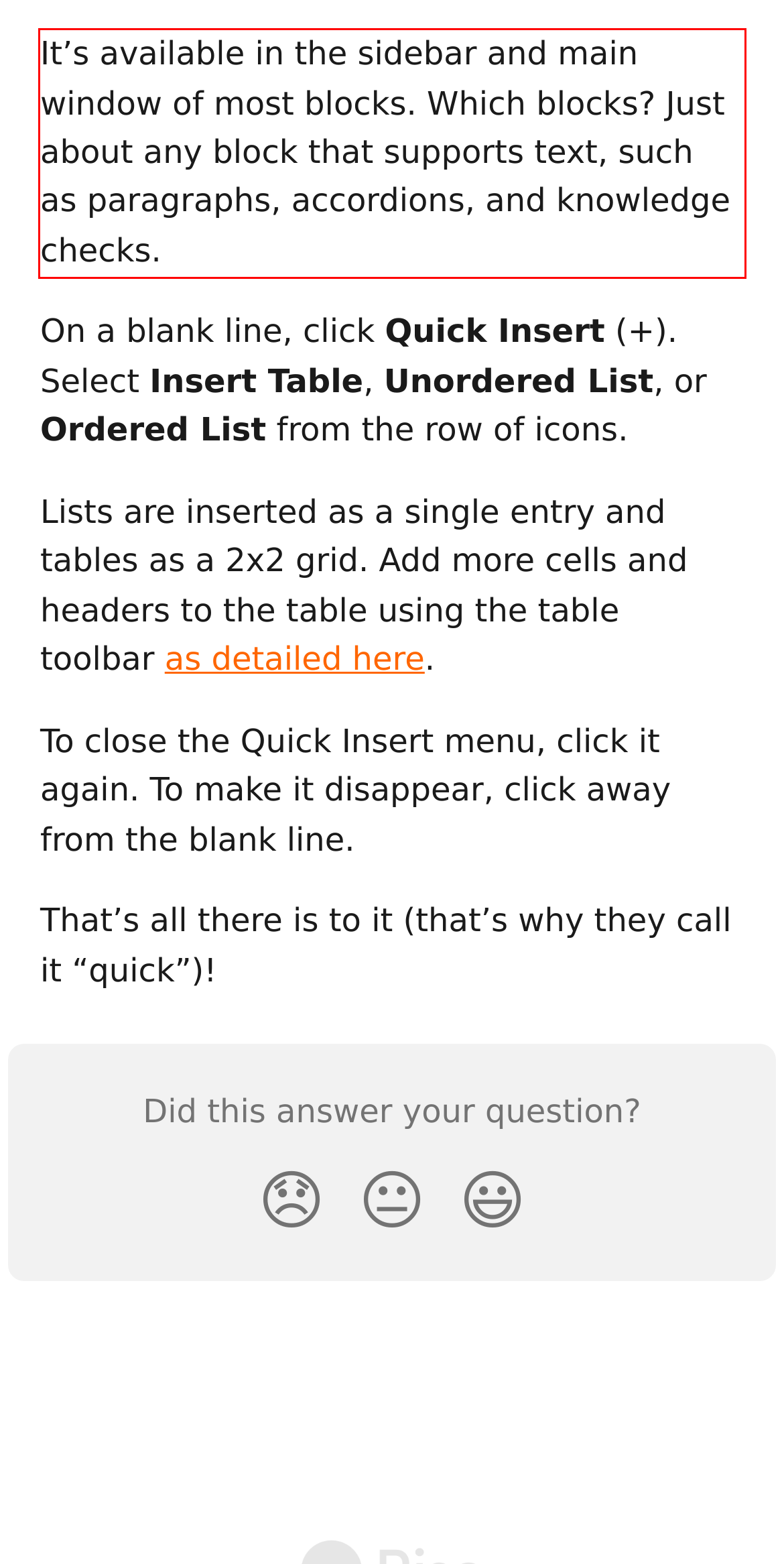Extract and provide the text found inside the red rectangle in the screenshot of the webpage.

It’s available in the sidebar and main window of most blocks. Which blocks? Just about any block that supports text, such as paragraphs, accordions, and knowledge checks.